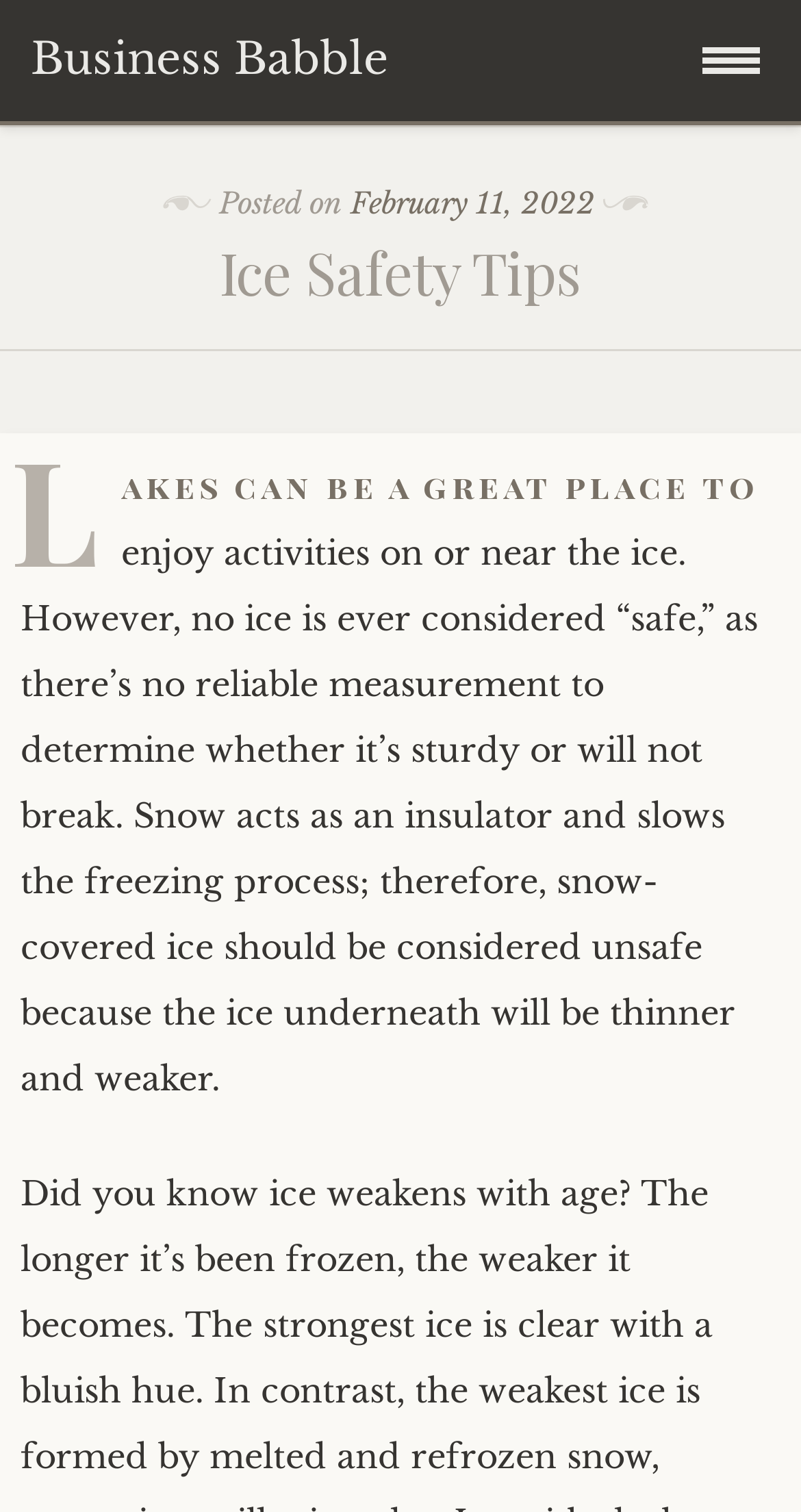Determine the main headline from the webpage and extract its text.

Ice Safety Tips